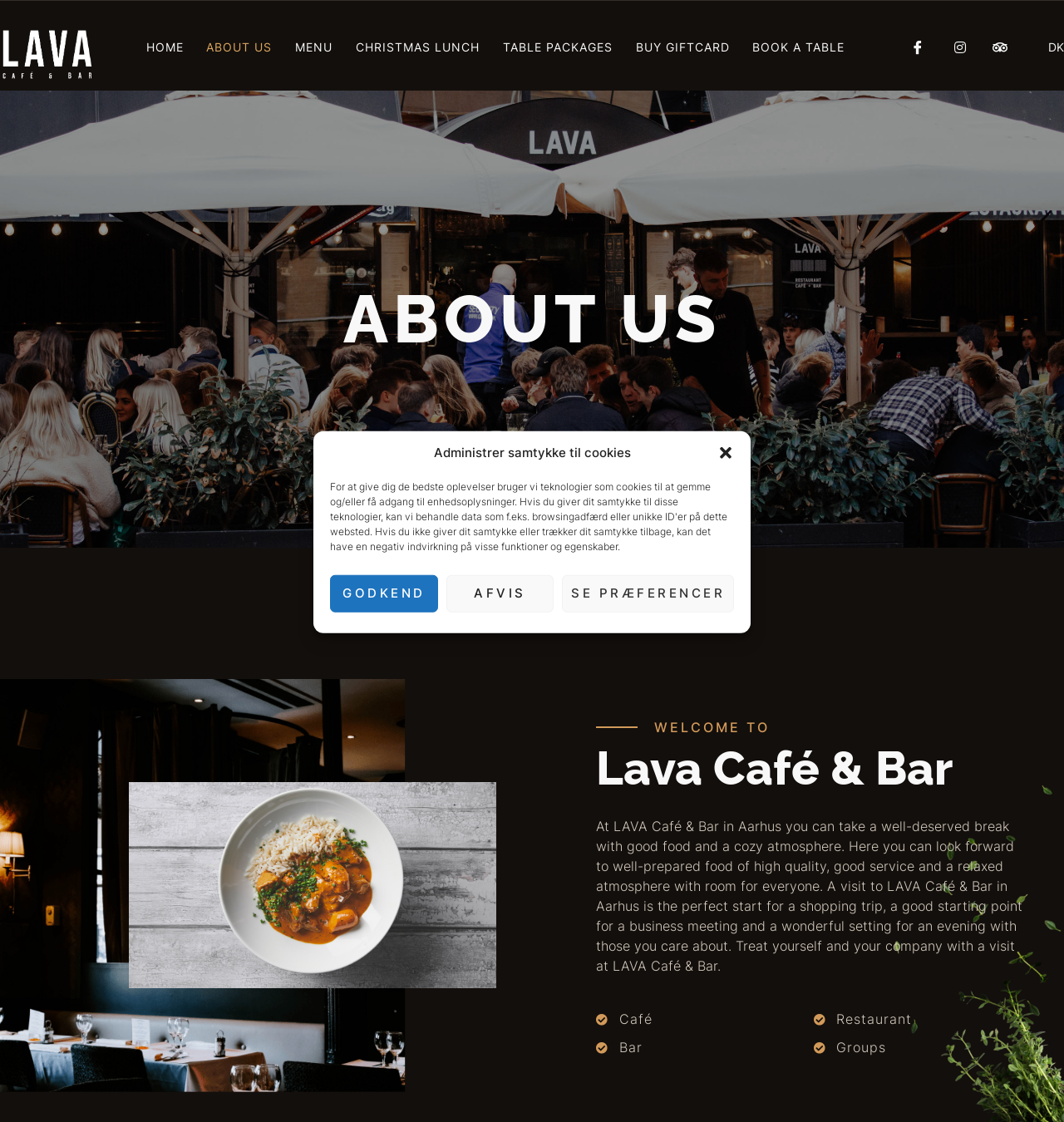Using a single word or phrase, answer the following question: 
What is the purpose of visiting LAVA Café & Bar?

break with good food